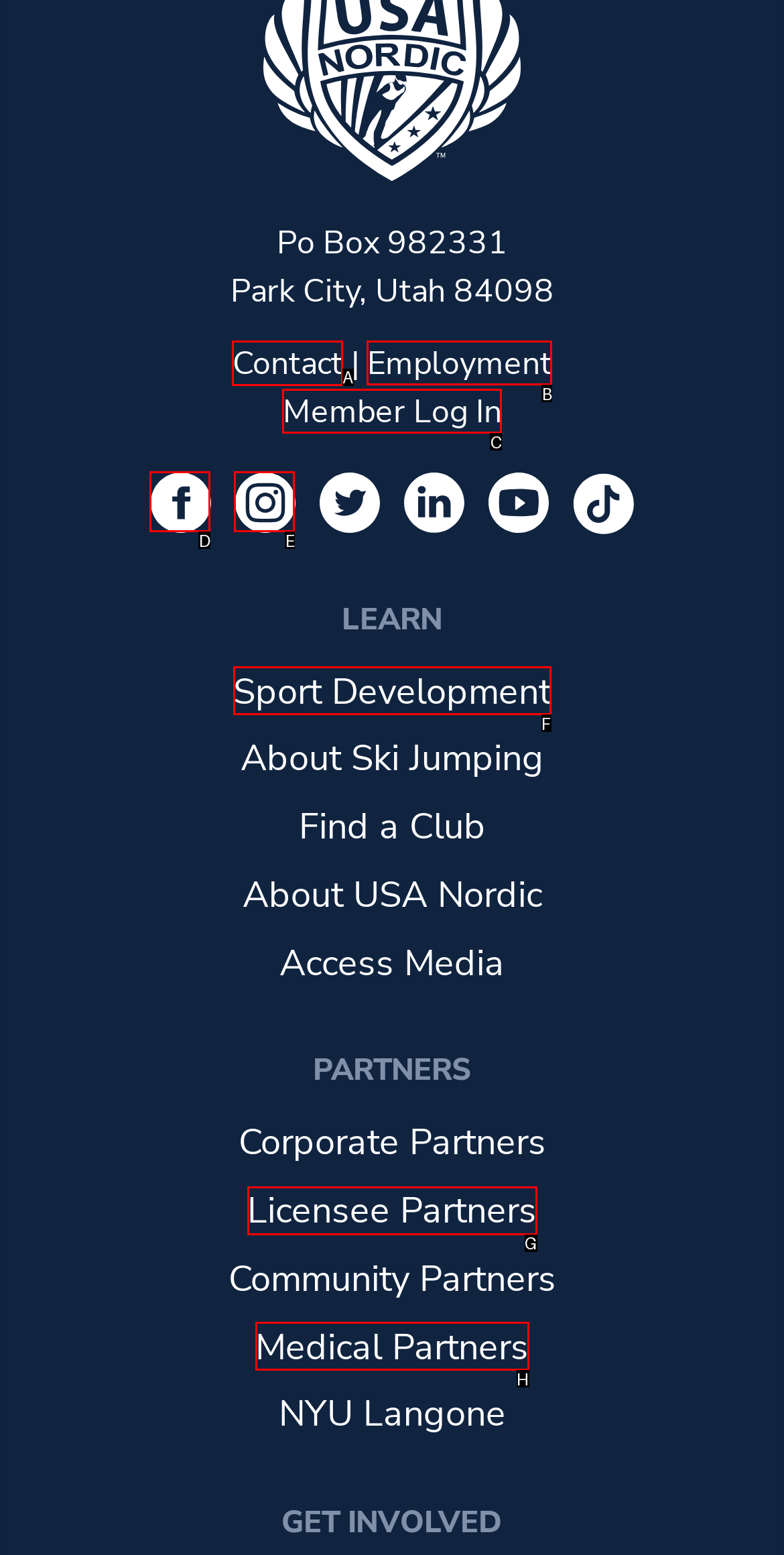Given the instruction: Click Contact, which HTML element should you click on?
Answer with the letter that corresponds to the correct option from the choices available.

A